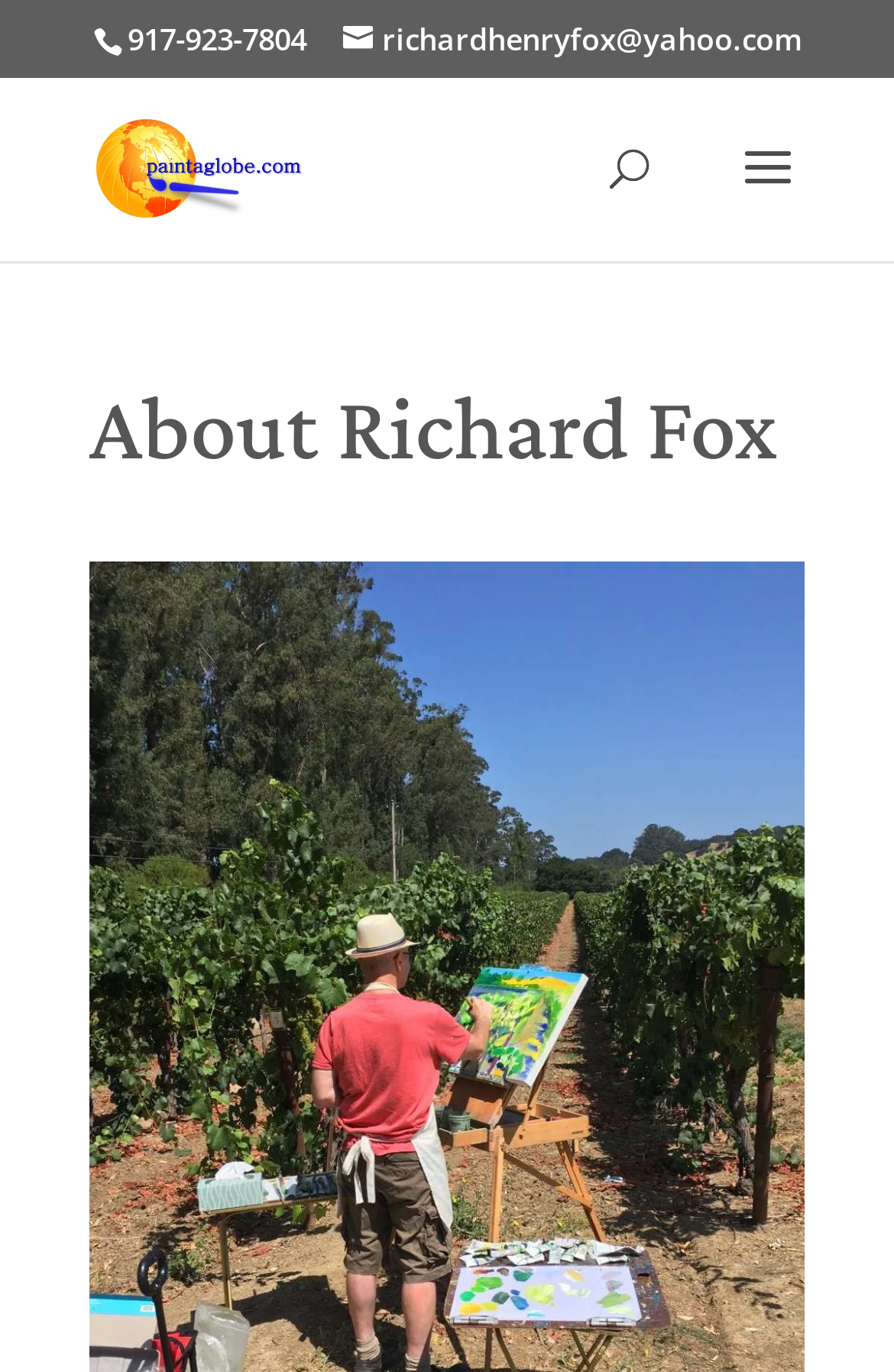Given the description: "Jurassic World", determine the bounding box coordinates of the UI element. The coordinates should be formatted as four float numbers between 0 and 1, [left, top, right, bottom].

None